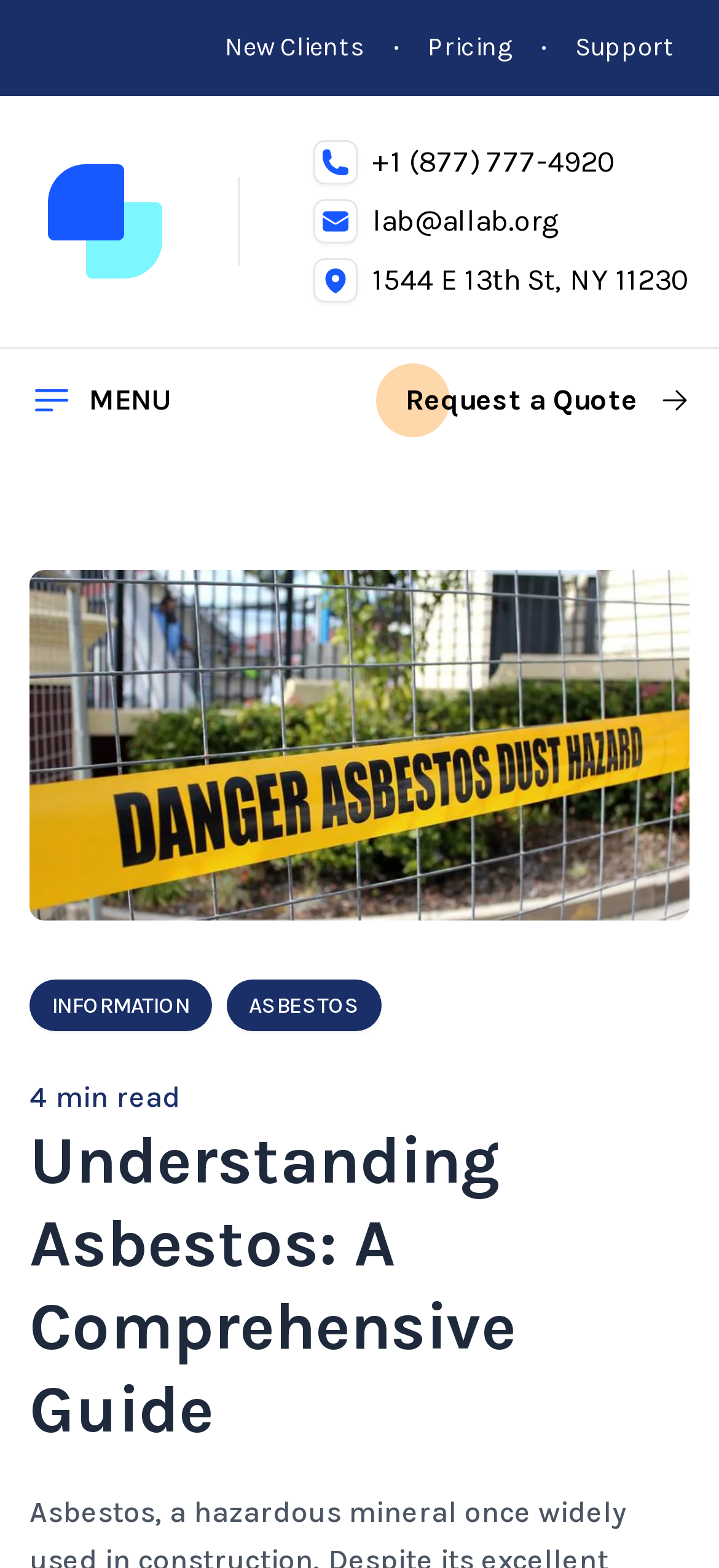Can you give a comprehensive explanation to the question given the content of the image?
What is the address of the company?

I found the address by looking at the top section of the webpage, where the company's contact information is displayed. The address is listed as a link, and it is 1544 E 13th St, NY 11230.